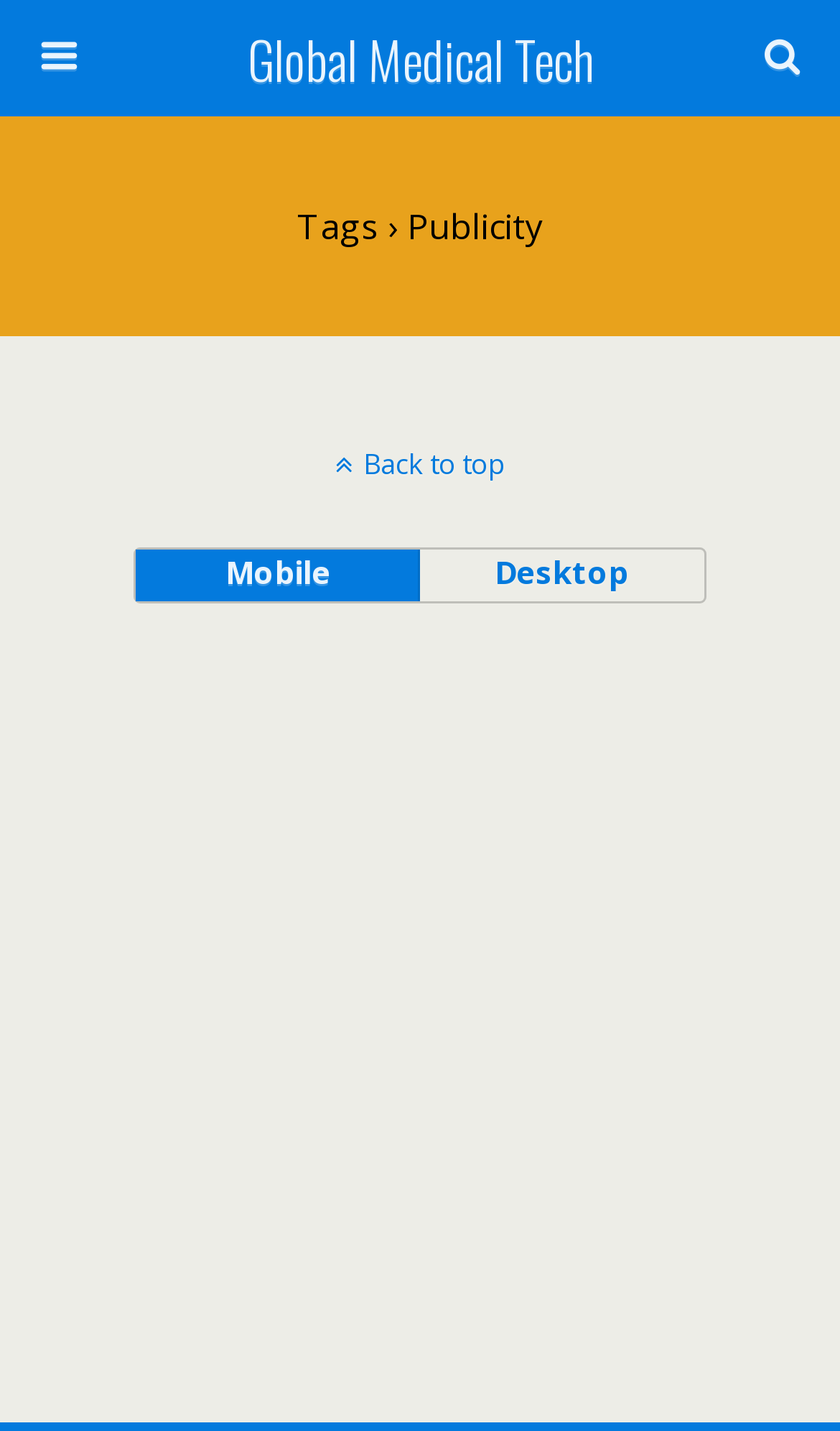What is the function of the 'Back to top' link?
Answer with a single word or phrase, using the screenshot for reference.

Go back to top